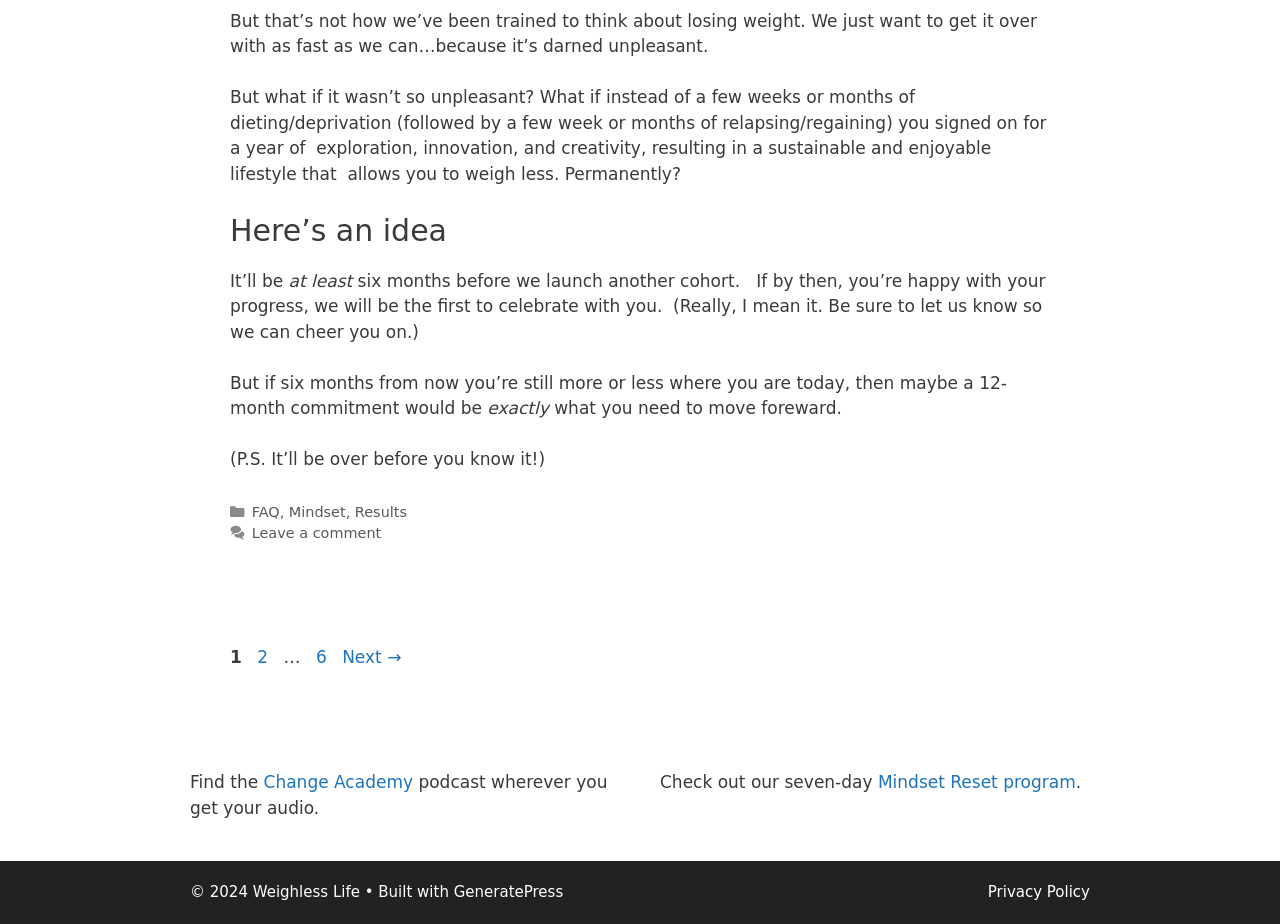Determine the bounding box coordinates for the clickable element to execute this instruction: "Check out the Mindset Reset program". Provide the coordinates as four float numbers between 0 and 1, i.e., [left, top, right, bottom].

[0.686, 0.836, 0.84, 0.858]